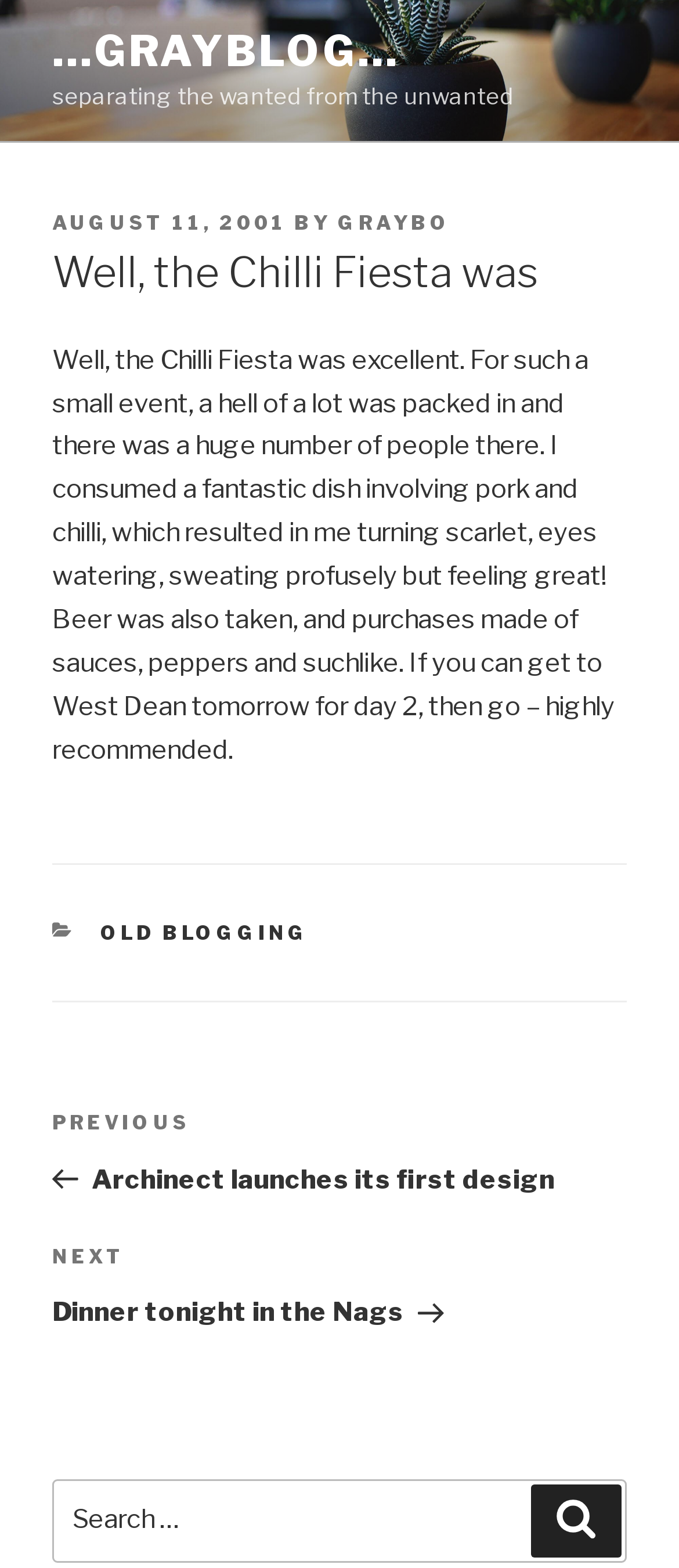What is the purpose of the search box?
Use the image to give a comprehensive and detailed response to the question.

I found the purpose of the search box by looking at the text 'Search for:' next to the search box, which suggests that it is used to search for posts on the website.